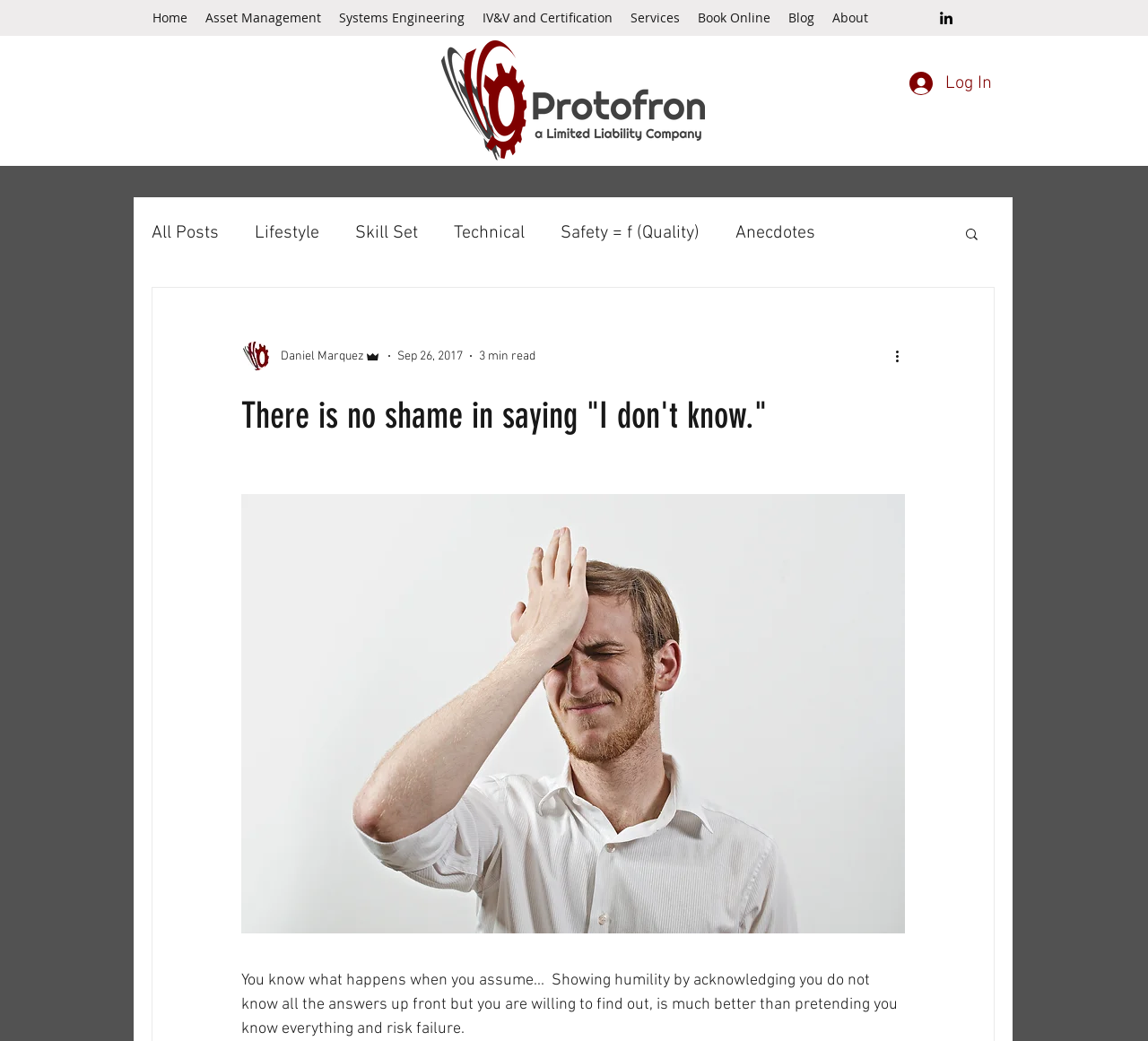Identify the bounding box coordinates for the element you need to click to achieve the following task: "Search for a blog post". Provide the bounding box coordinates as four float numbers between 0 and 1, in the form [left, top, right, bottom].

[0.839, 0.217, 0.854, 0.235]